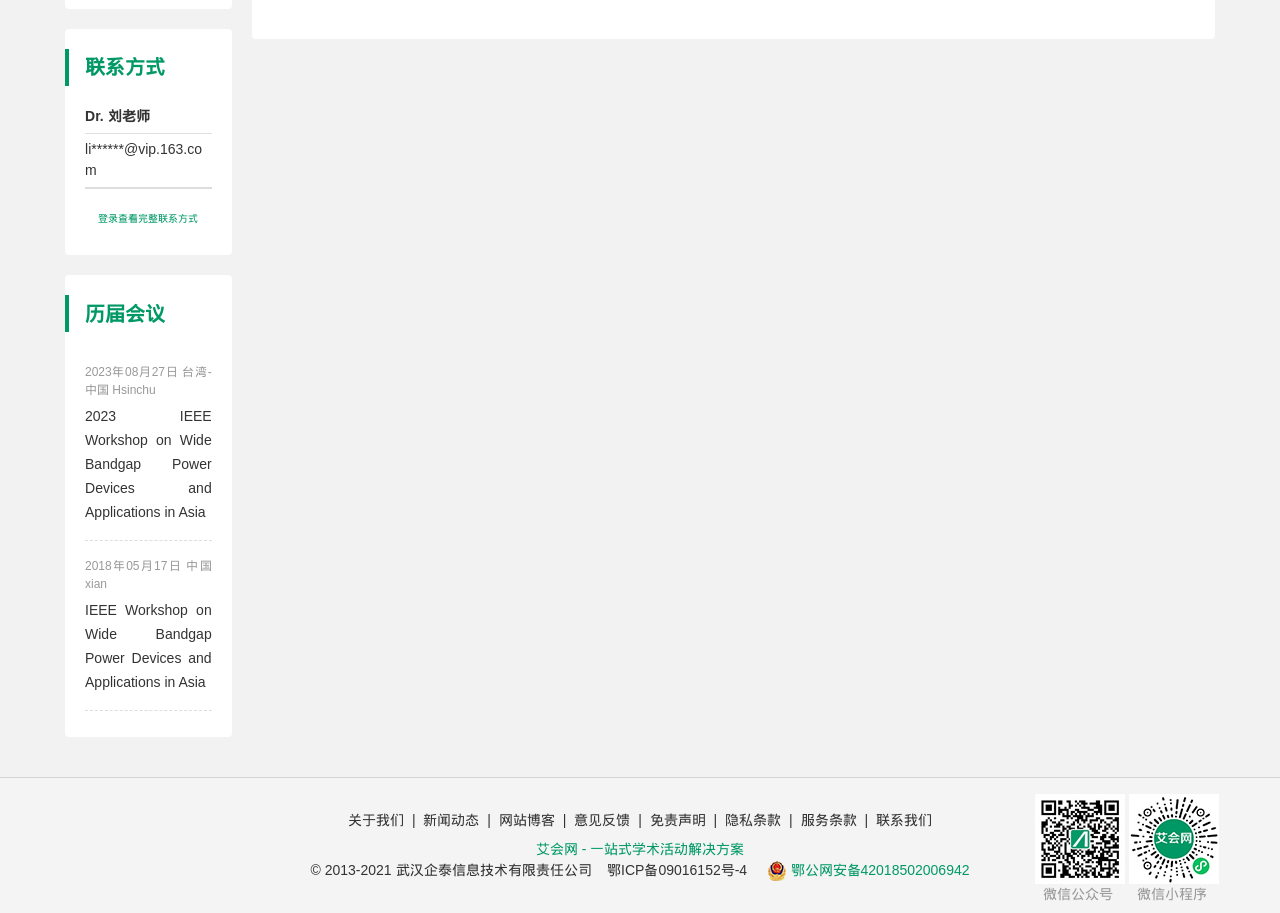Please find the bounding box coordinates for the clickable element needed to perform this instruction: "Go to the about us page".

[0.272, 0.887, 0.316, 0.91]